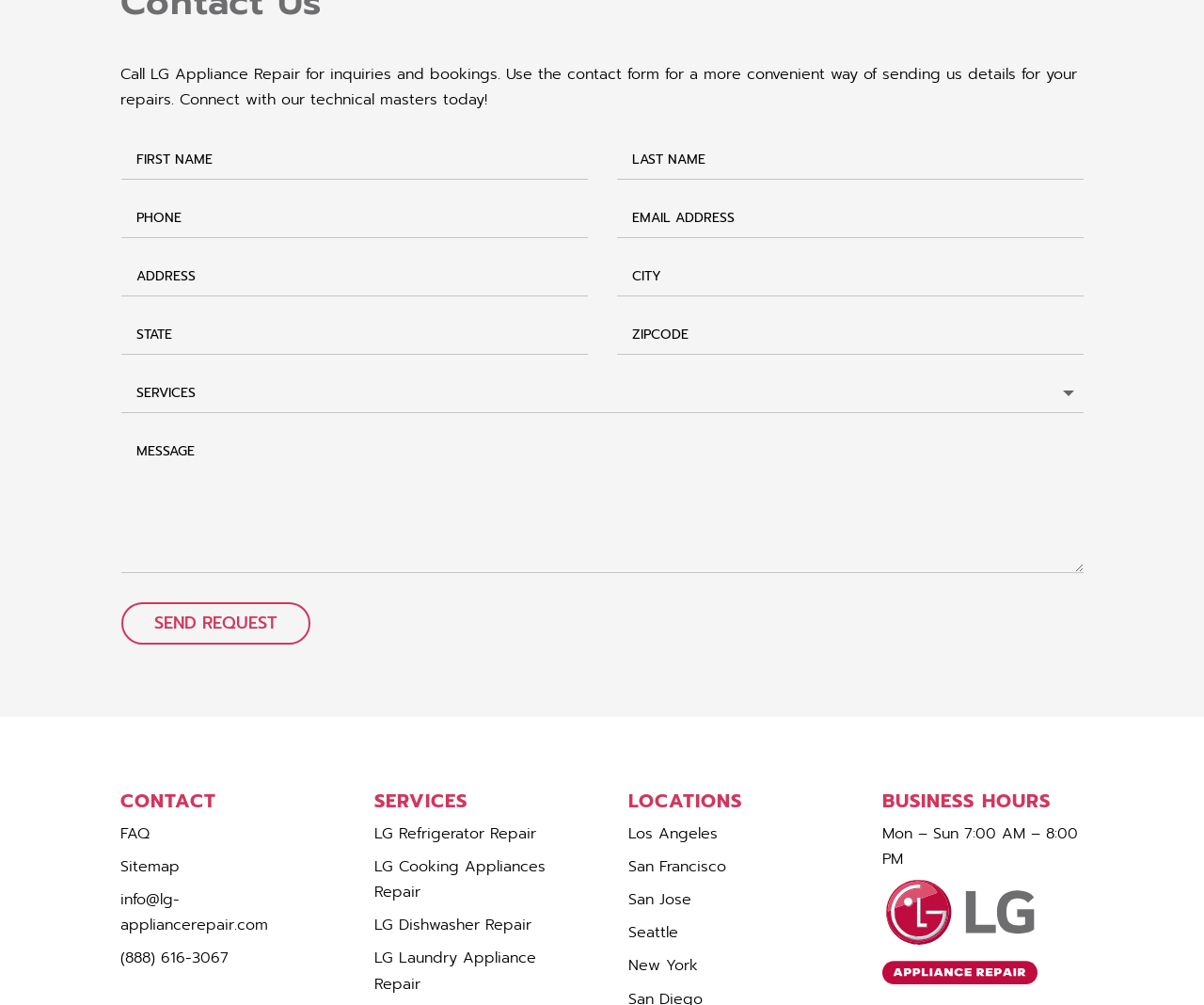Please provide the bounding box coordinates for the element that needs to be clicked to perform the following instruction: "Click the SEND REQUEST button". The coordinates should be given as four float numbers between 0 and 1, i.e., [left, top, right, bottom].

[0.101, 0.599, 0.258, 0.641]